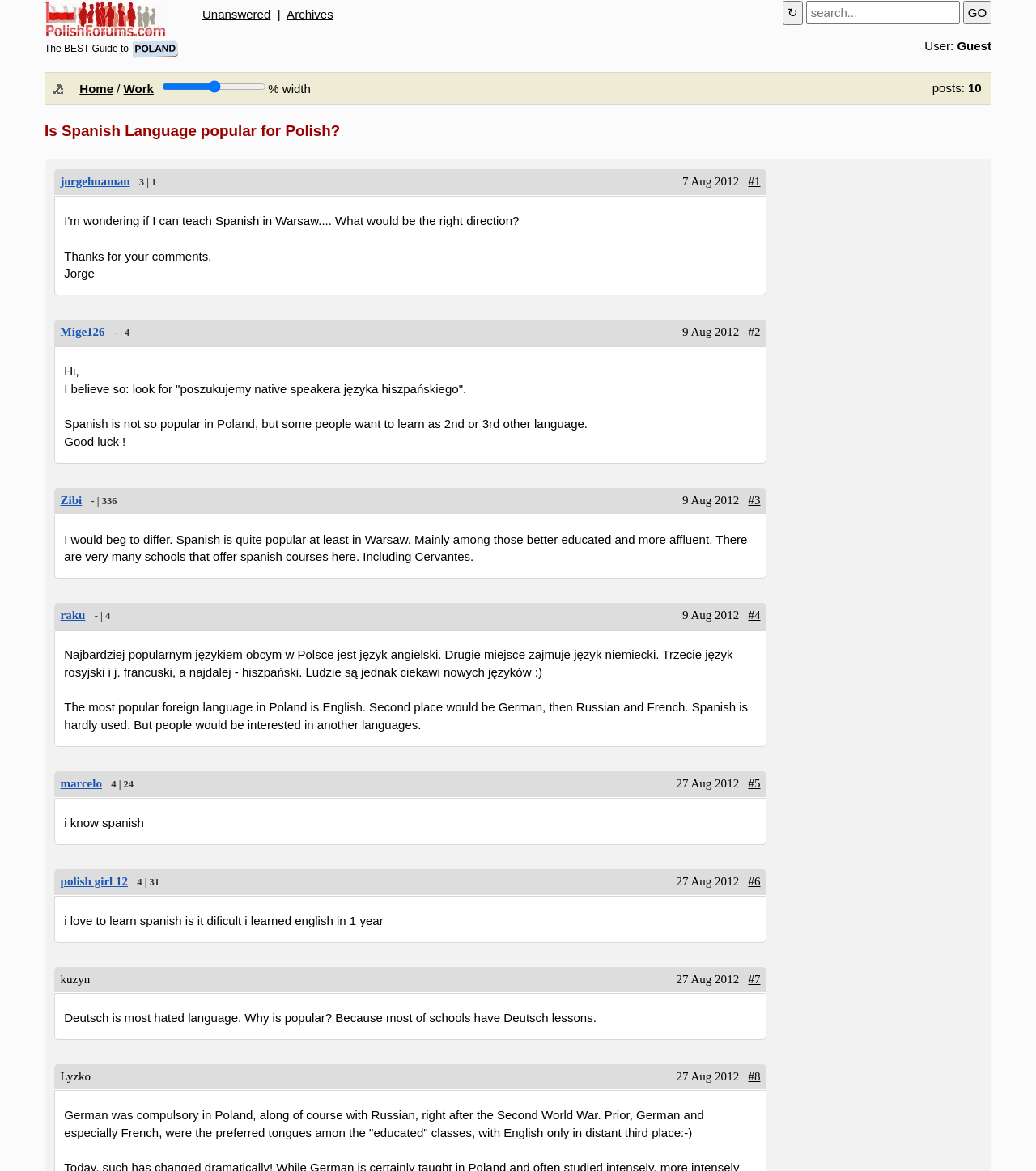Please specify the bounding box coordinates in the format (top-left x, top-left y, bottom-right x, bottom-right y), with values ranging from 0 to 1. Identify the bounding box for the UI component described as follows: title="Find on page" value="↻"

[0.756, 0.001, 0.775, 0.021]